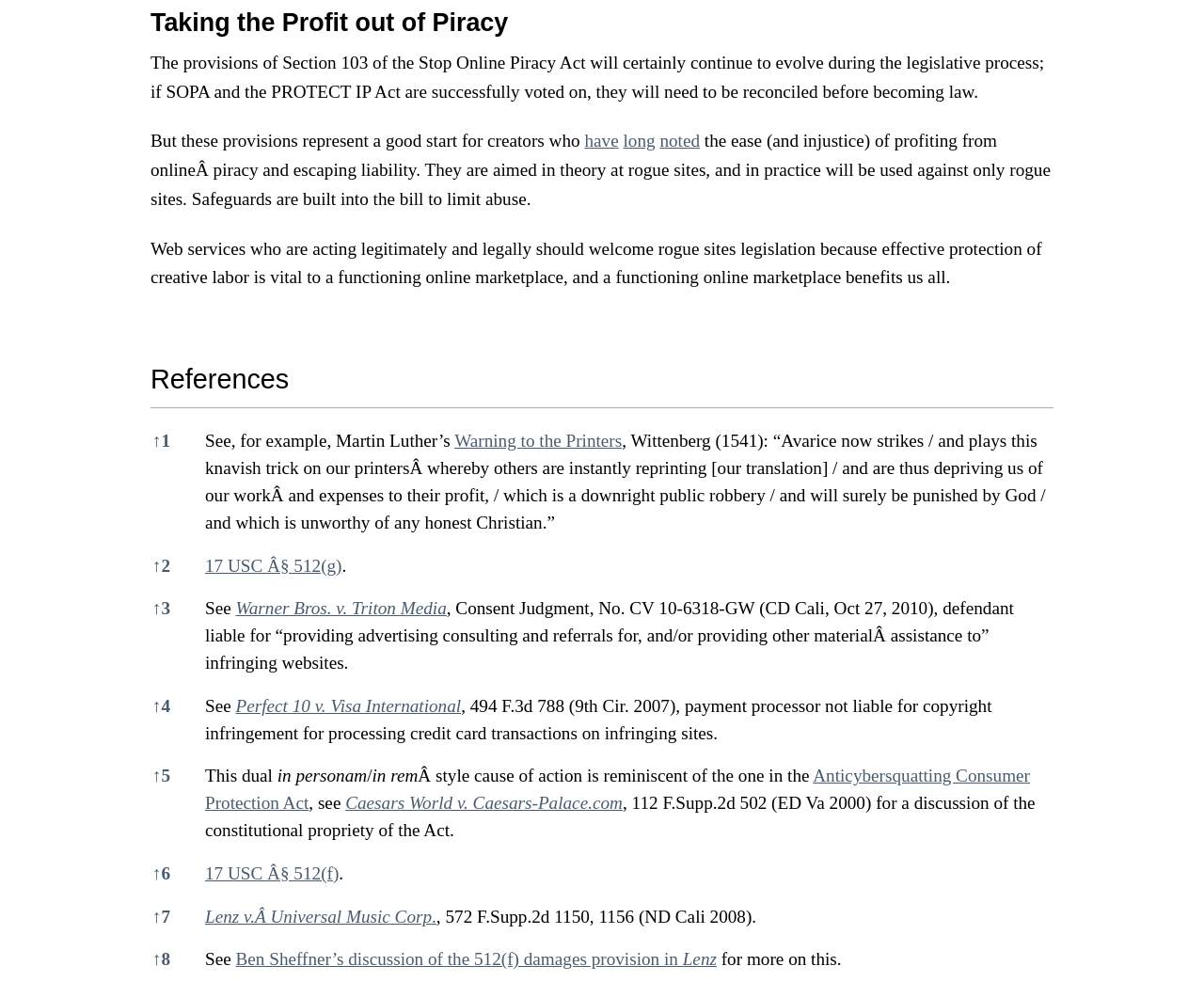What is the reference number for the Consent Judgment in Warner Bros. v. Triton Media?
Give a thorough and detailed response to the question.

The reference number can be found in the gridcell text content, which mentions 'Warner Bros. v. Triton Media, Consent Judgment, No. CV 10-6318-GW (CD Cali, Oct 27, 2010)'.